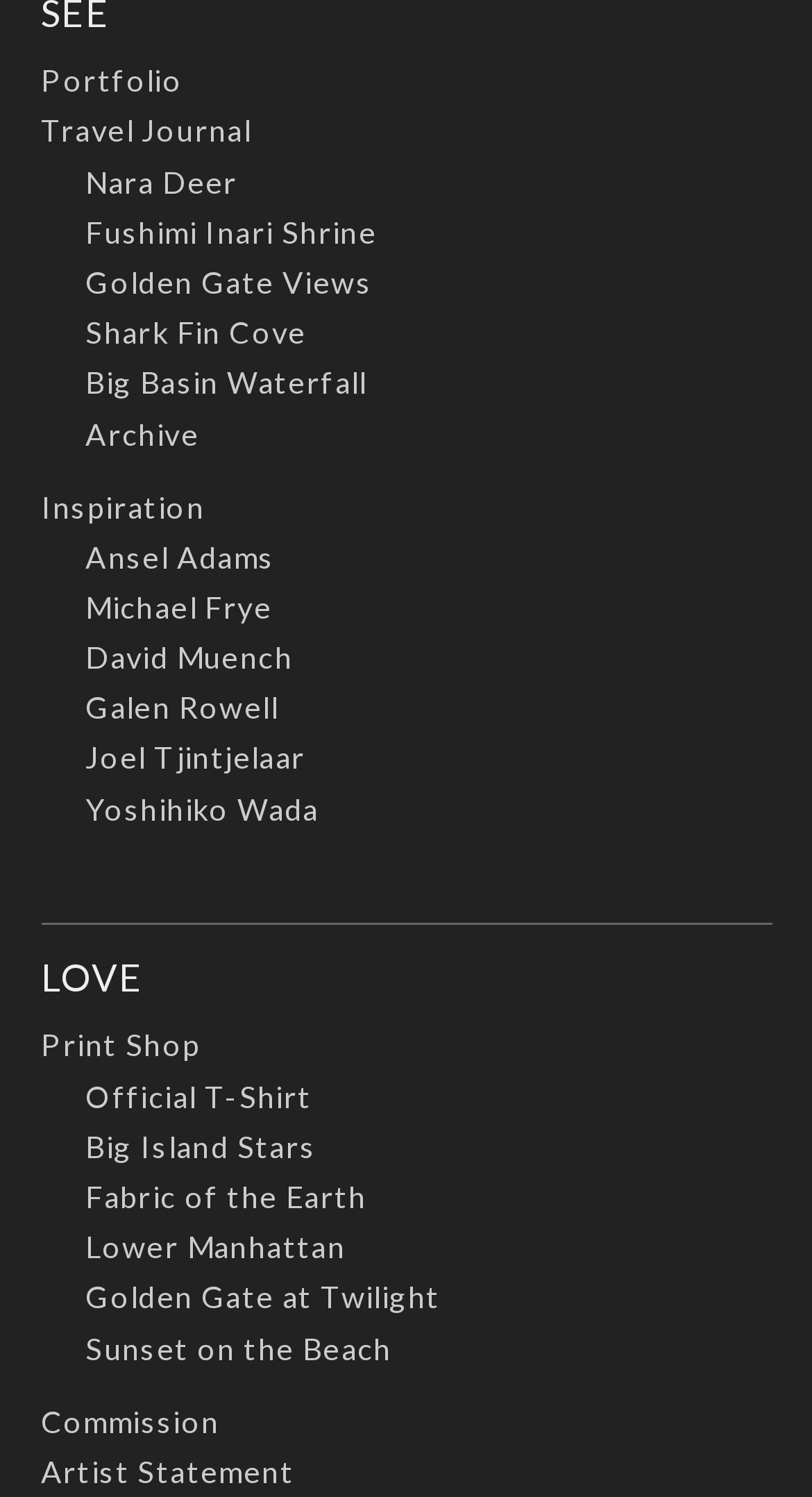What is the text above the print shop section?
Using the image as a reference, answer the question in detail.

I looked at the text above the 'Print Shop' section and found that it says 'LOVE'.